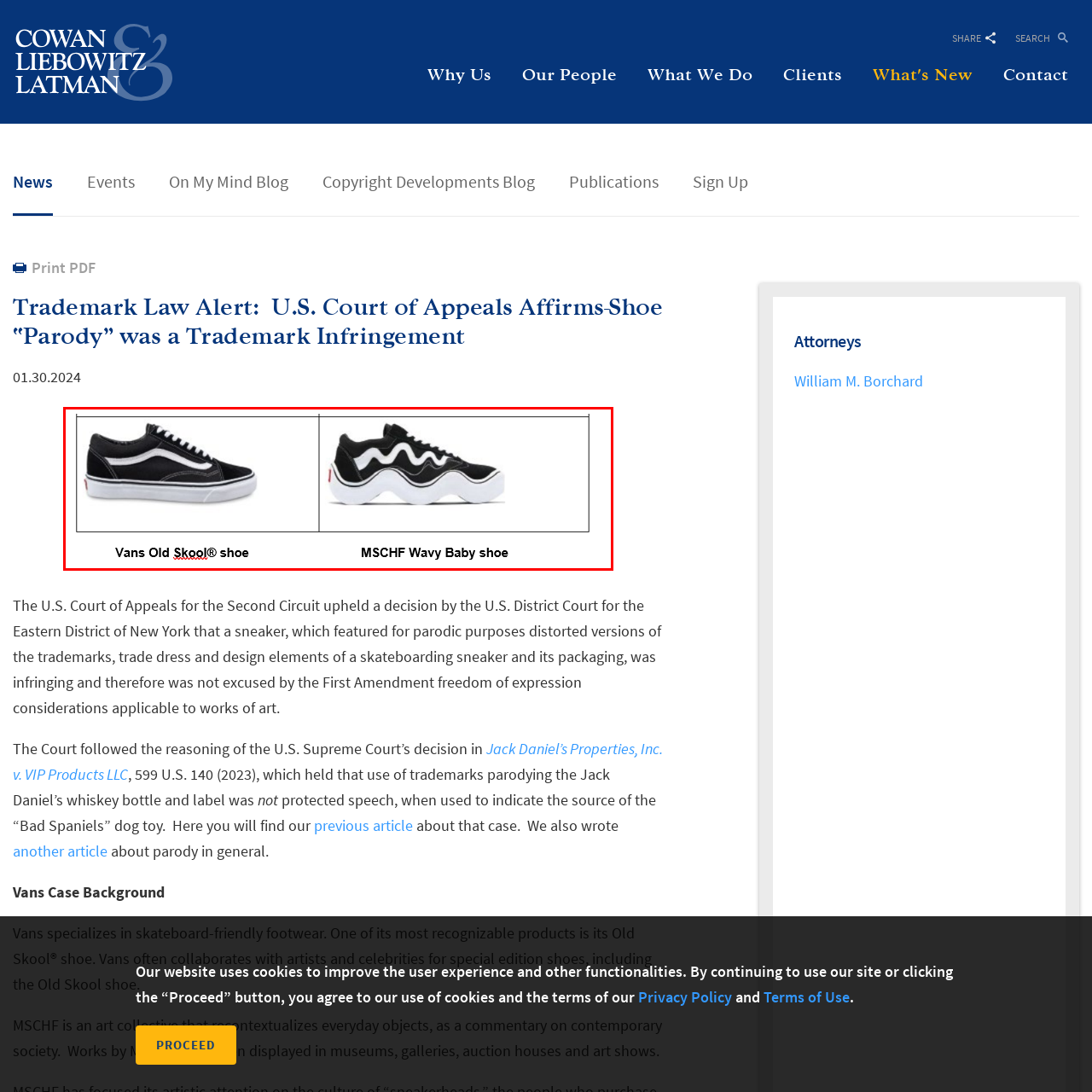Observe the area inside the red box, What is the context in which the artistic conversation between traditional sneaker design and avant-garde reinterpretation is explored? Respond with a single word or phrase.

A recent court case